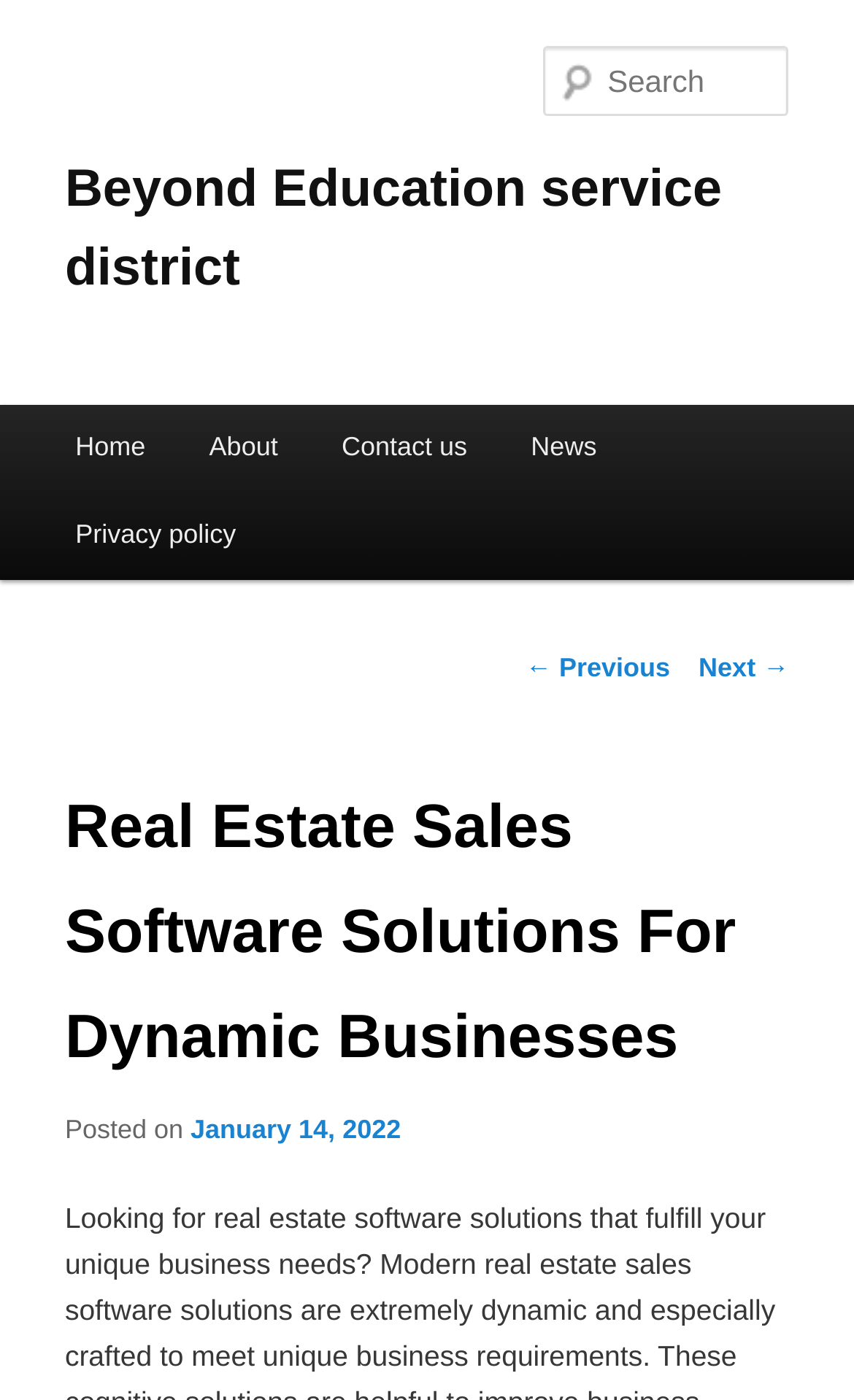Find the bounding box coordinates of the clickable region needed to perform the following instruction: "Go to home page". The coordinates should be provided as four float numbers between 0 and 1, i.e., [left, top, right, bottom].

[0.051, 0.289, 0.208, 0.351]